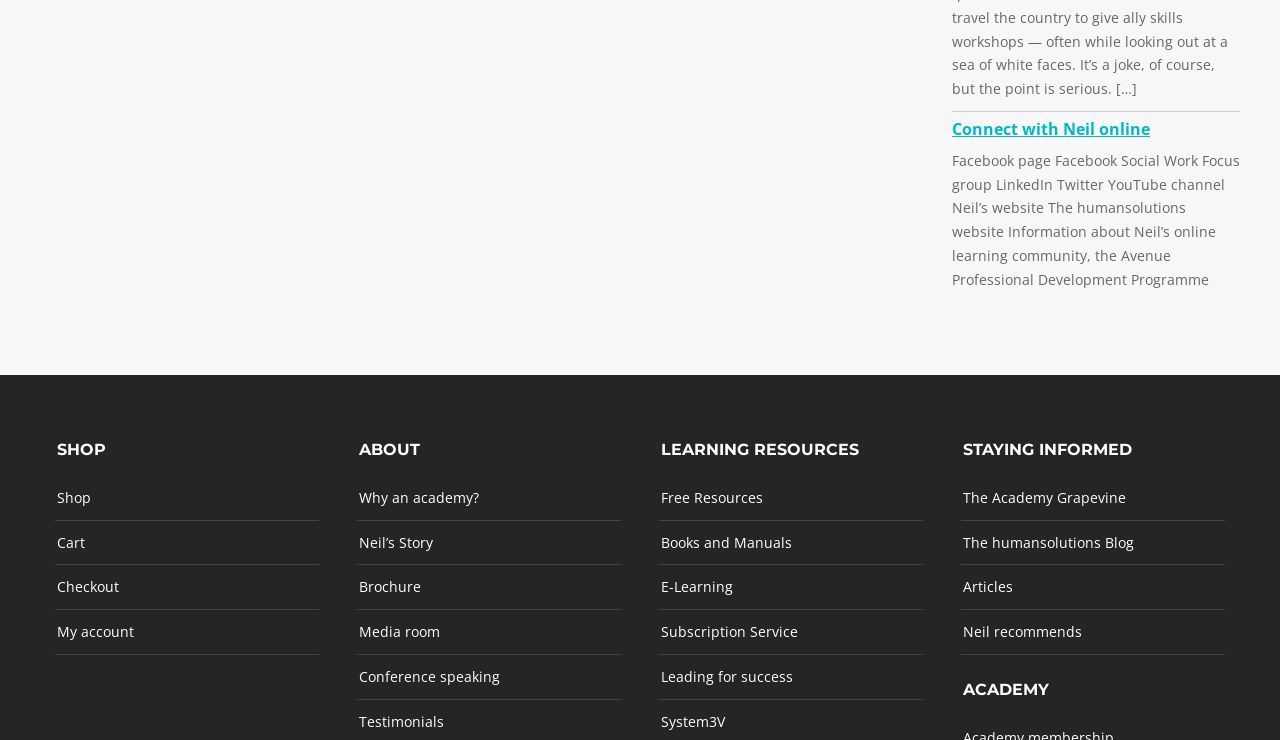Bounding box coordinates are to be given in the format (top-left x, top-left y, bottom-right x, bottom-right y). All values must be floating point numbers between 0 and 1. Provide the bounding box coordinate for the UI element described as: Connect with Neil online

[0.744, 0.159, 0.898, 0.209]